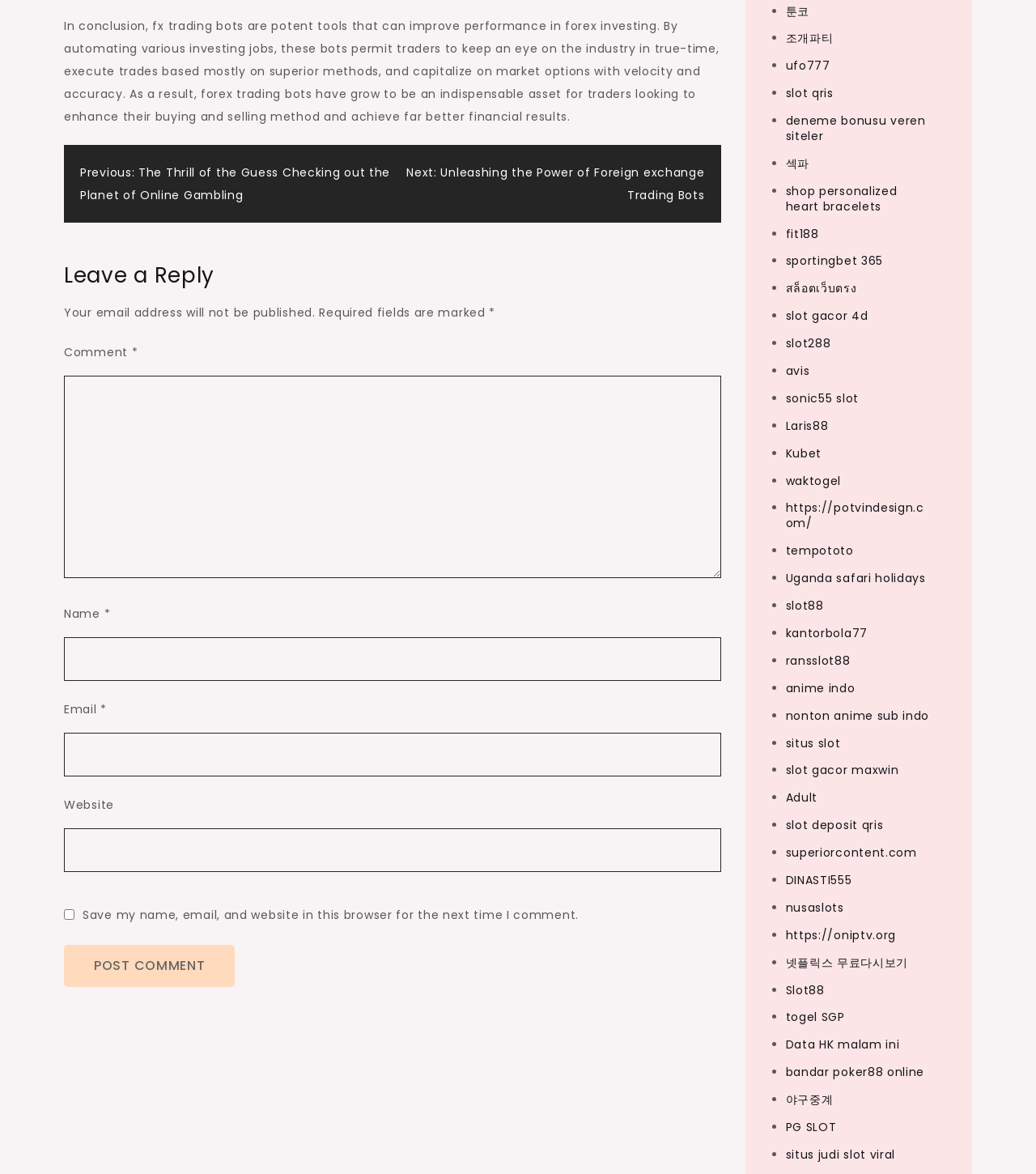Answer the question using only a single word or phrase: 
What is the purpose of the 'Post Comment' button?

To submit a comment